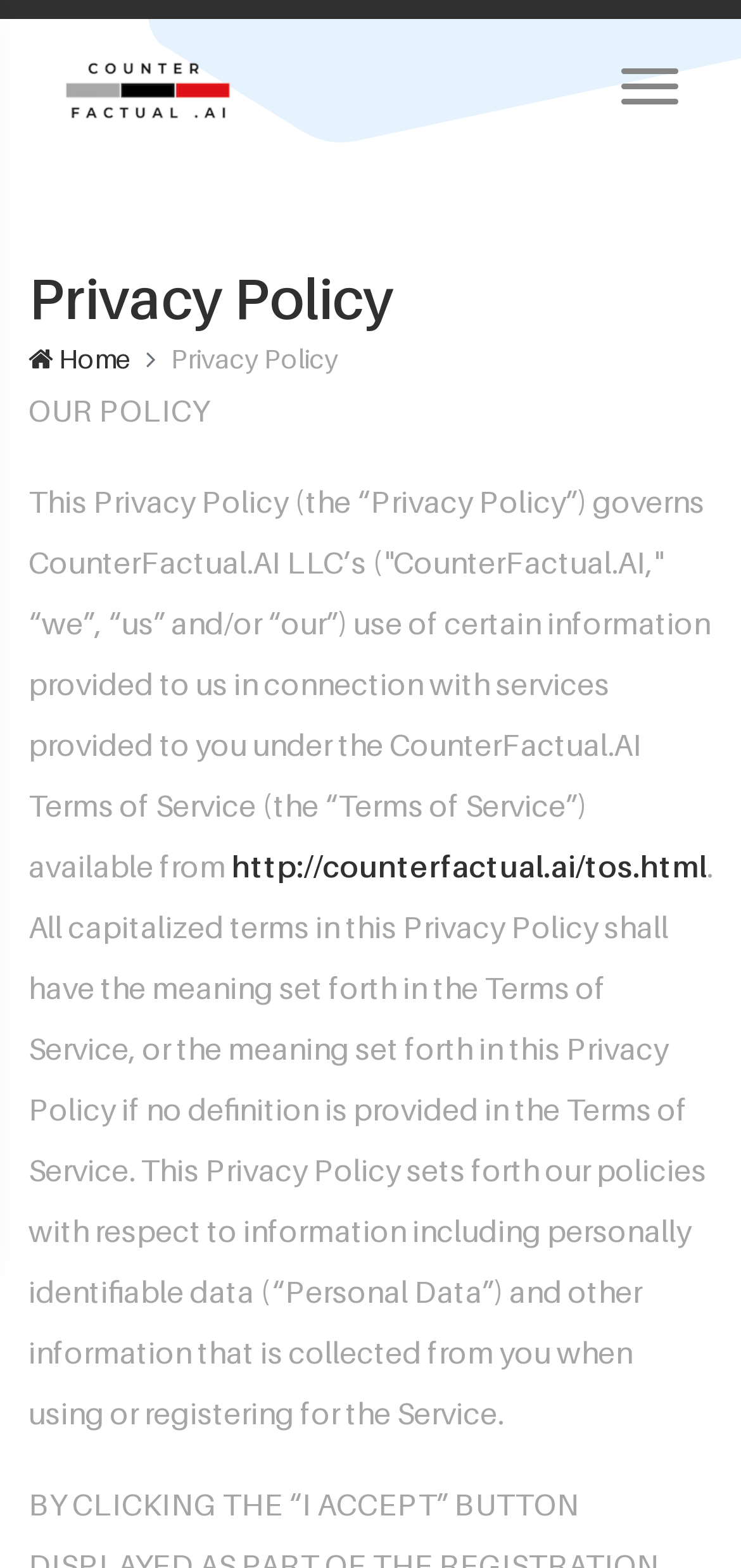Given the content of the image, can you provide a detailed answer to the question?
What type of data is collected by CounterFactual.AI?

I found the answer by examining the StaticText element with the text '. All capitalized terms in this Privacy Policy shall have the meaning set forth in the Terms of Service, or the meaning set forth in this Privacy Policy if no definition is provided in the Terms of Service. This Privacy Policy sets forth our policies with respect to information including personally identifiable data (“Personal Data”)...' which mentions that the service collects Personal Data.